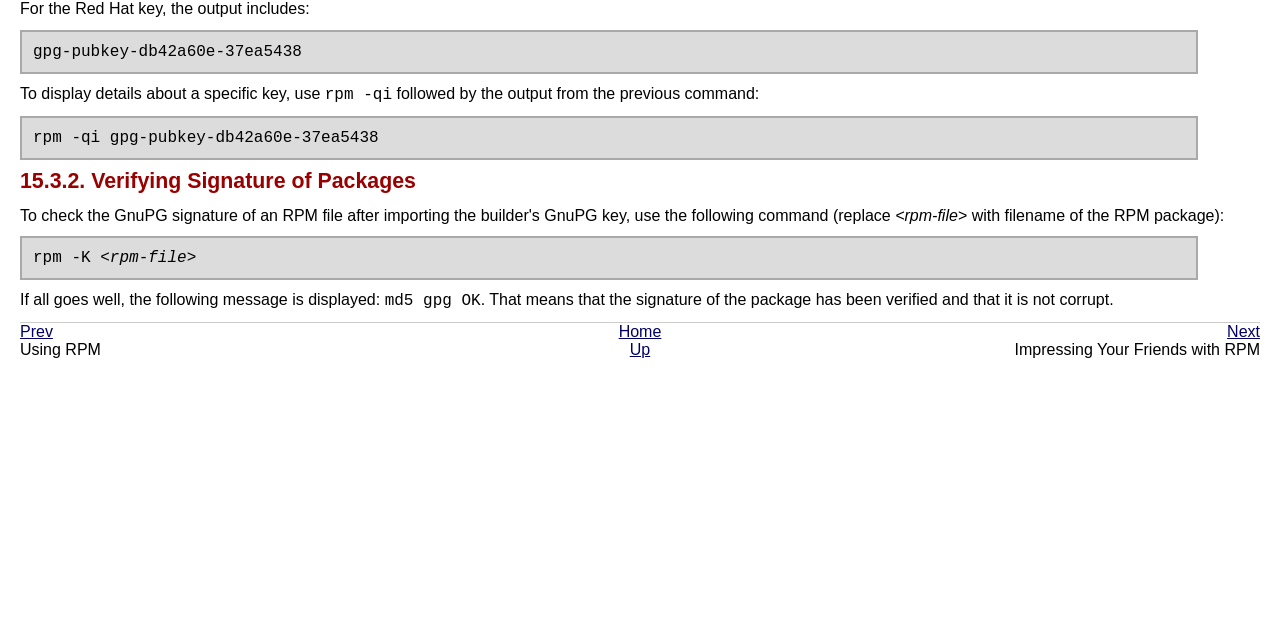Identify the bounding box coordinates of the HTML element based on this description: "Home".

[0.483, 0.505, 0.517, 0.532]